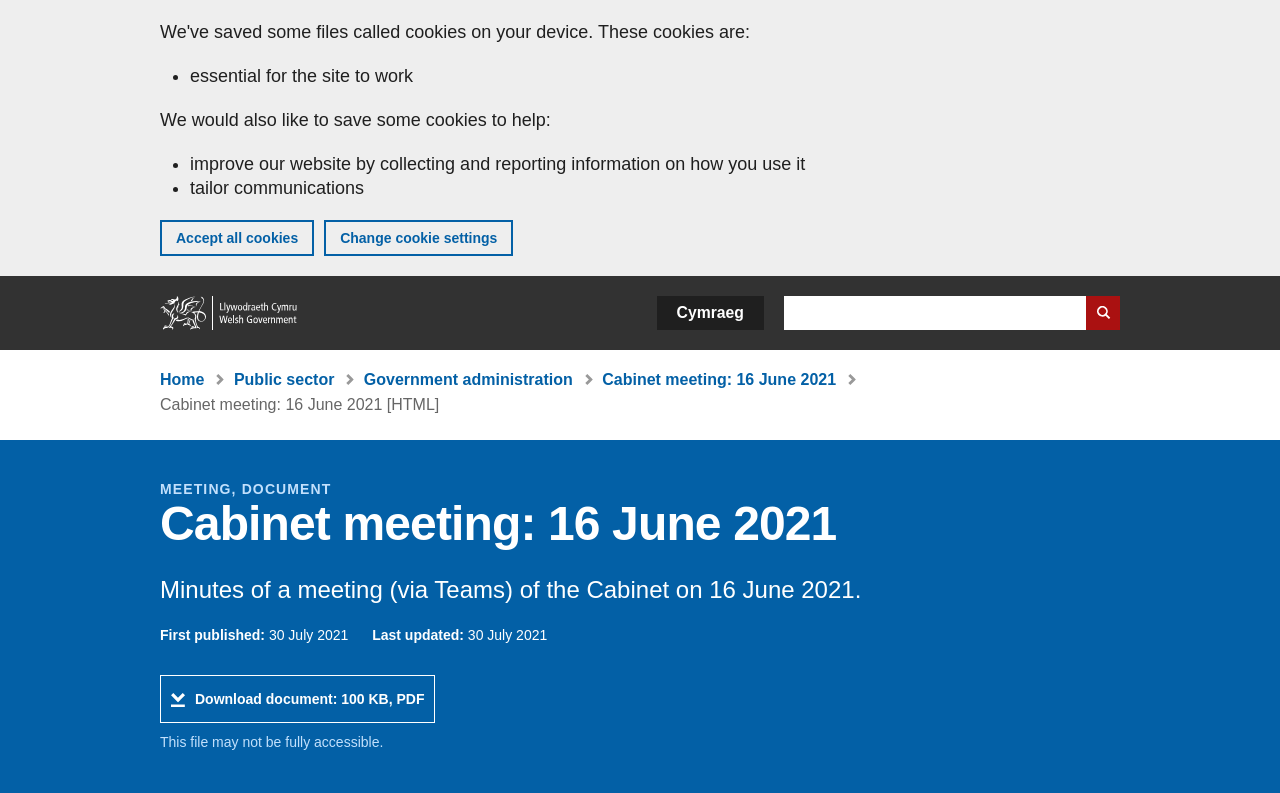Determine the bounding box coordinates of the region that needs to be clicked to achieve the task: "Read the 'Posts by Michael'".

None